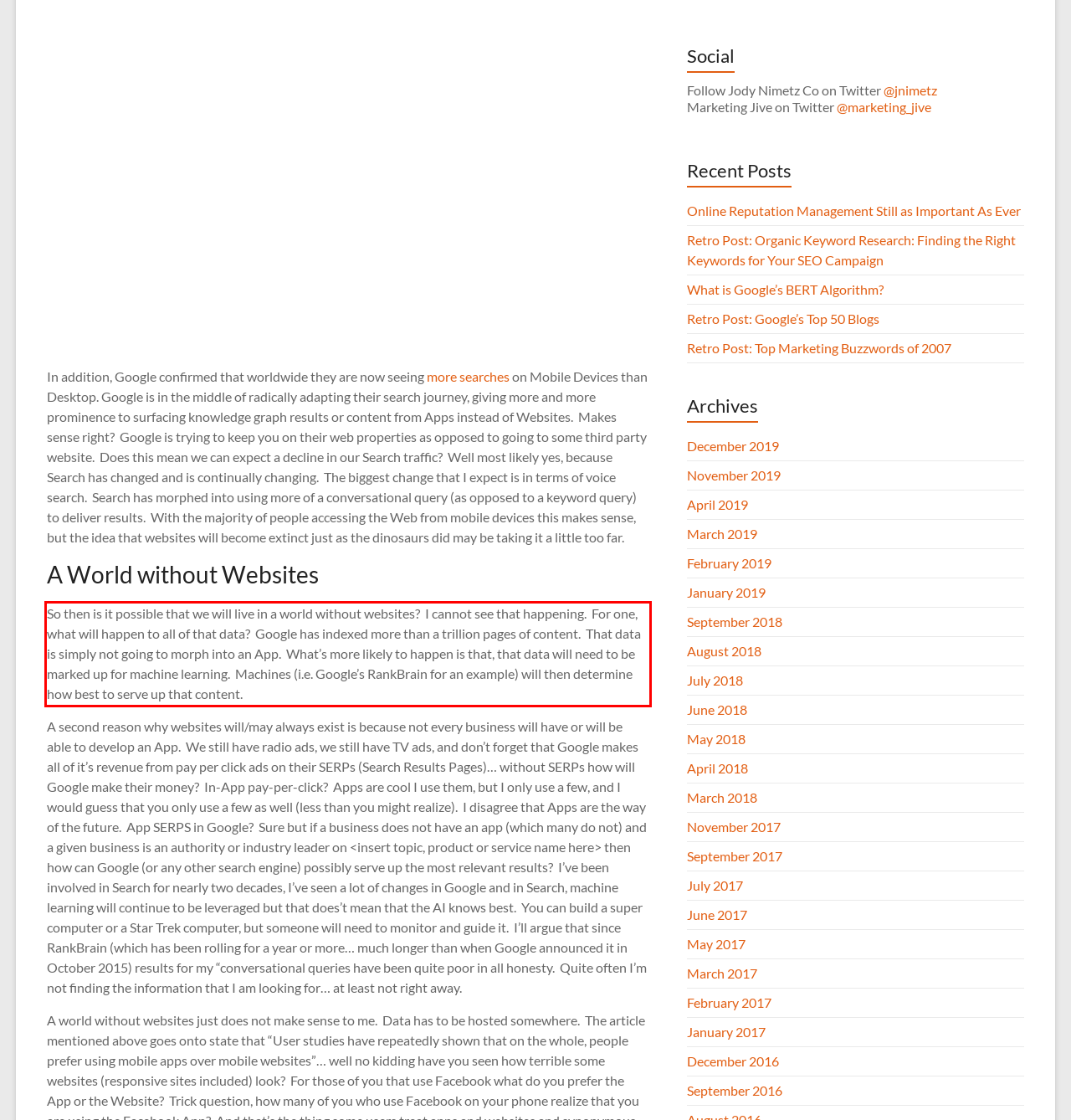You have a screenshot of a webpage, and there is a red bounding box around a UI element. Utilize OCR to extract the text within this red bounding box.

So then is it possible that we will live in a world without websites? I cannot see that happening. For one, what will happen to all of that data? Google has indexed more than a trillion pages of content. That data is simply not going to morph into an App. What’s more likely to happen is that, that data will need to be marked up for machine learning. Machines (i.e. Google’s RankBrain for an example) will then determine how best to serve up that content.